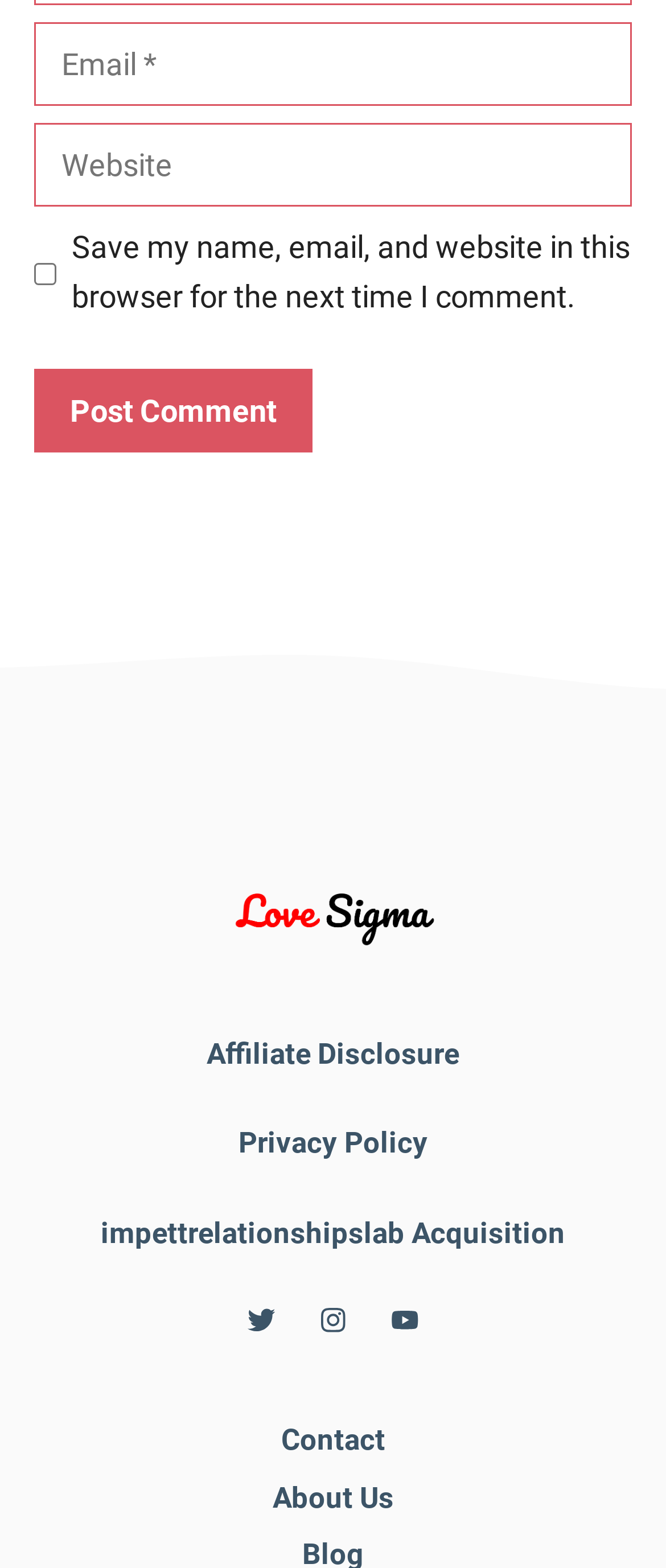Locate the bounding box coordinates of the area you need to click to fulfill this instruction: 'Input website URL'. The coordinates must be in the form of four float numbers ranging from 0 to 1: [left, top, right, bottom].

[0.051, 0.079, 0.949, 0.132]